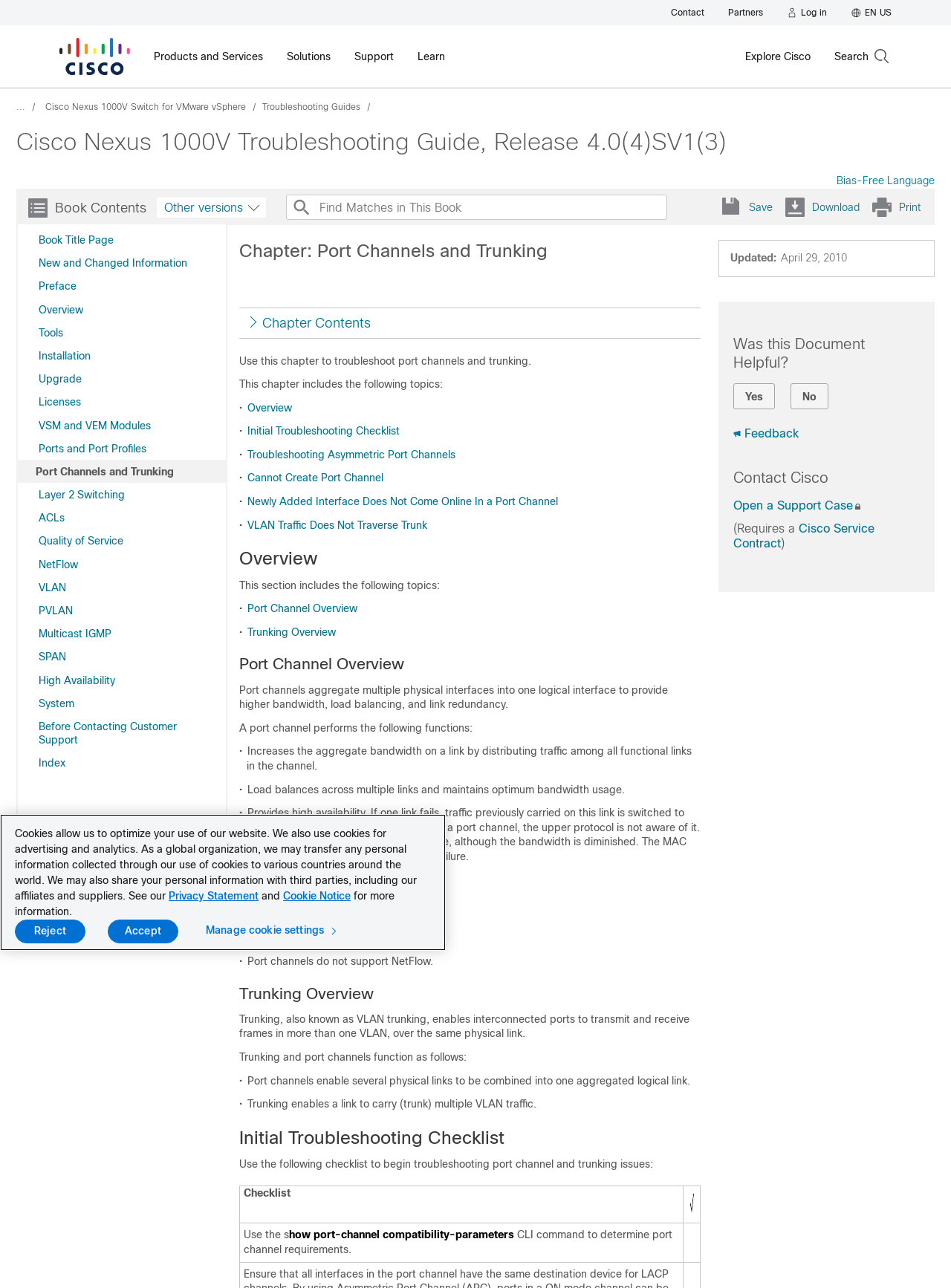Could you find the bounding box coordinates of the clickable area to complete this instruction: "Go to the 'Port Channels and Trunking' chapter"?

[0.019, 0.357, 0.241, 0.375]